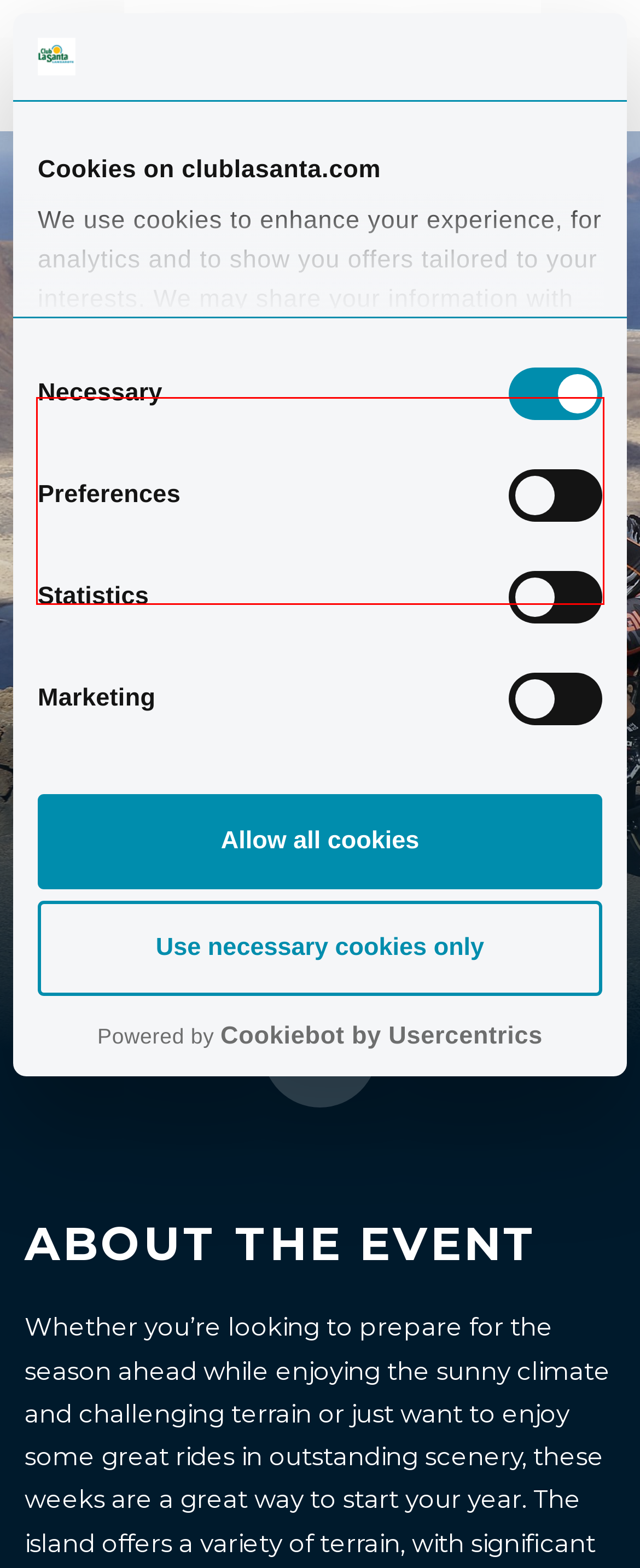With the given screenshot of a webpage, locate the red rectangle bounding box and extract the text content using OCR.

We use cookies from third-party providers, including Google. For more information on how Google handles data protection and security, please visit the Google Business Data Responsibility site.